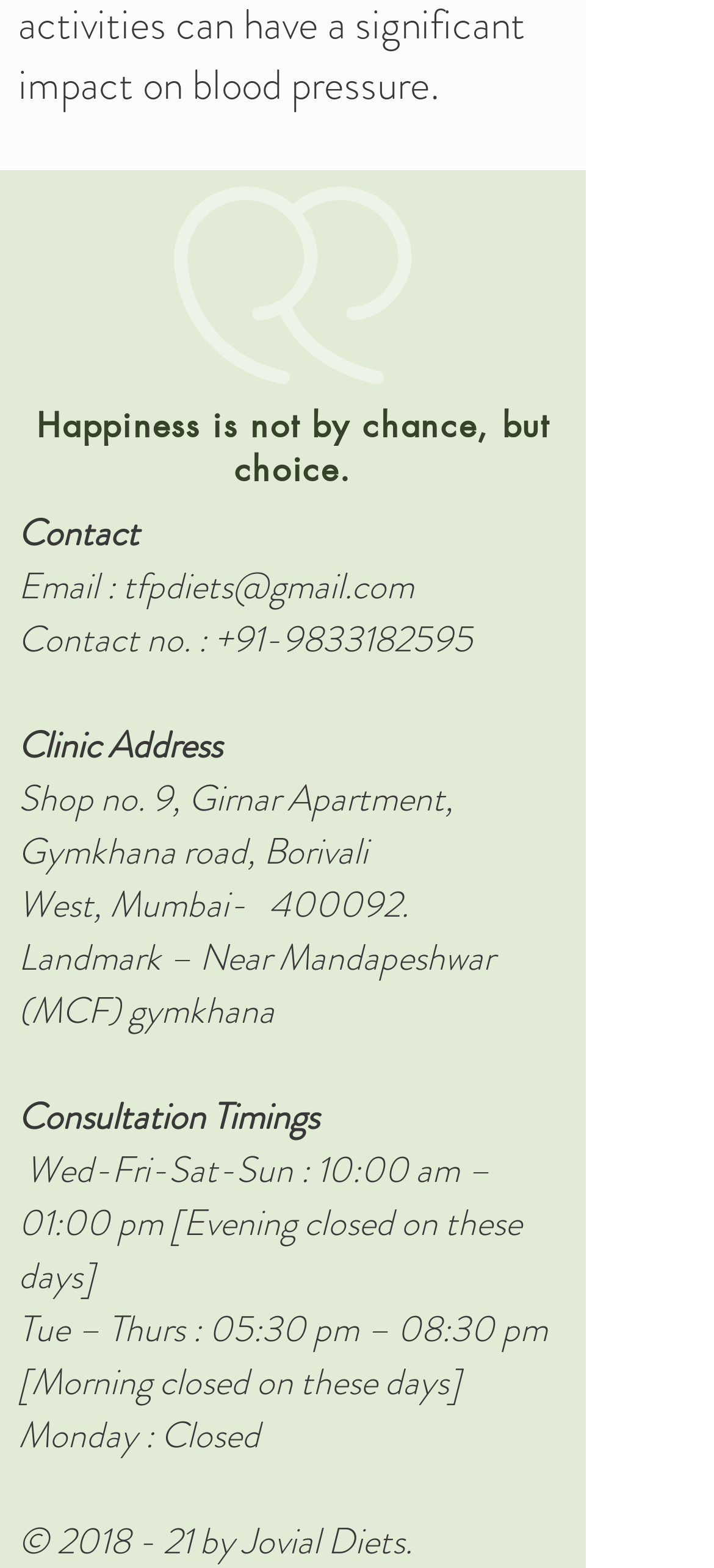What are the consultation timings on Wednesdays?
From the image, respond using a single word or phrase.

10:00 am – 01:00 pm